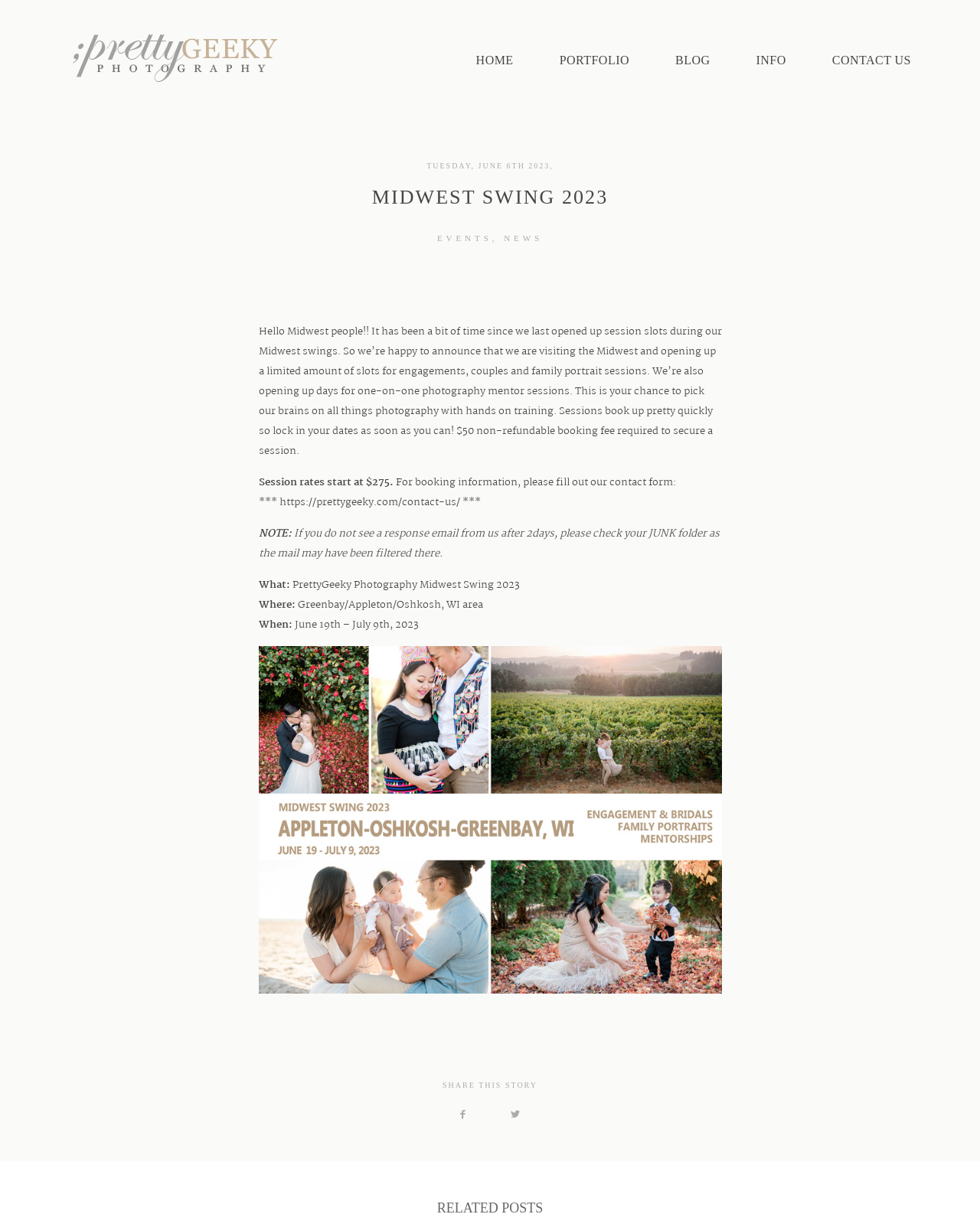What is the duration of the Midwest Swing 2023?
Give a thorough and detailed response to the question.

The duration of the Midwest Swing 2023 can be found in the article section of the webpage, where it is written as 'When: June 19th – July 9th, 2023'. This information is provided to inform potential clients about the dates of the photography sessions.